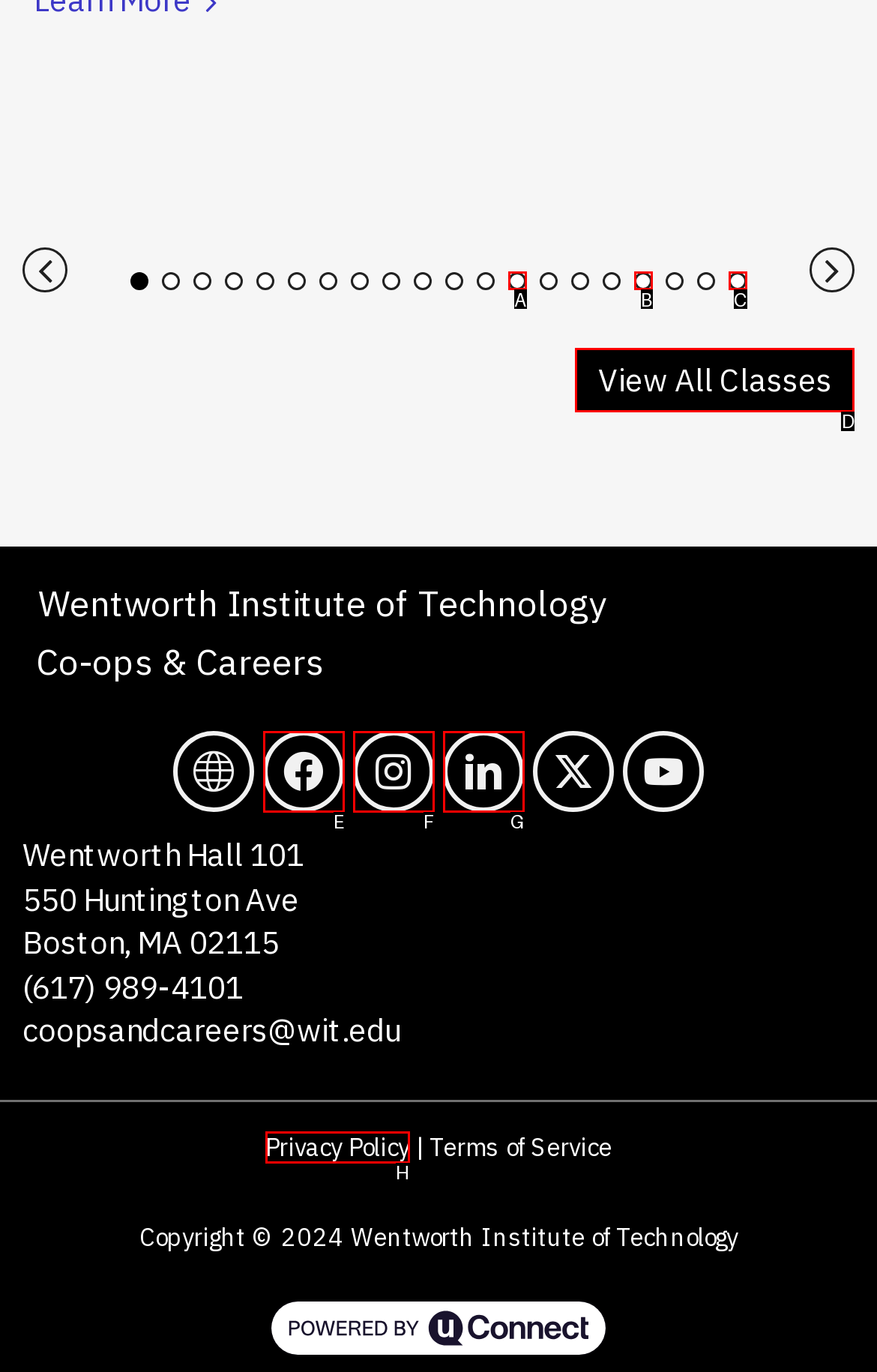Select the UI element that should be clicked to execute the following task: click the 'View All Classes' button
Provide the letter of the correct choice from the given options.

D